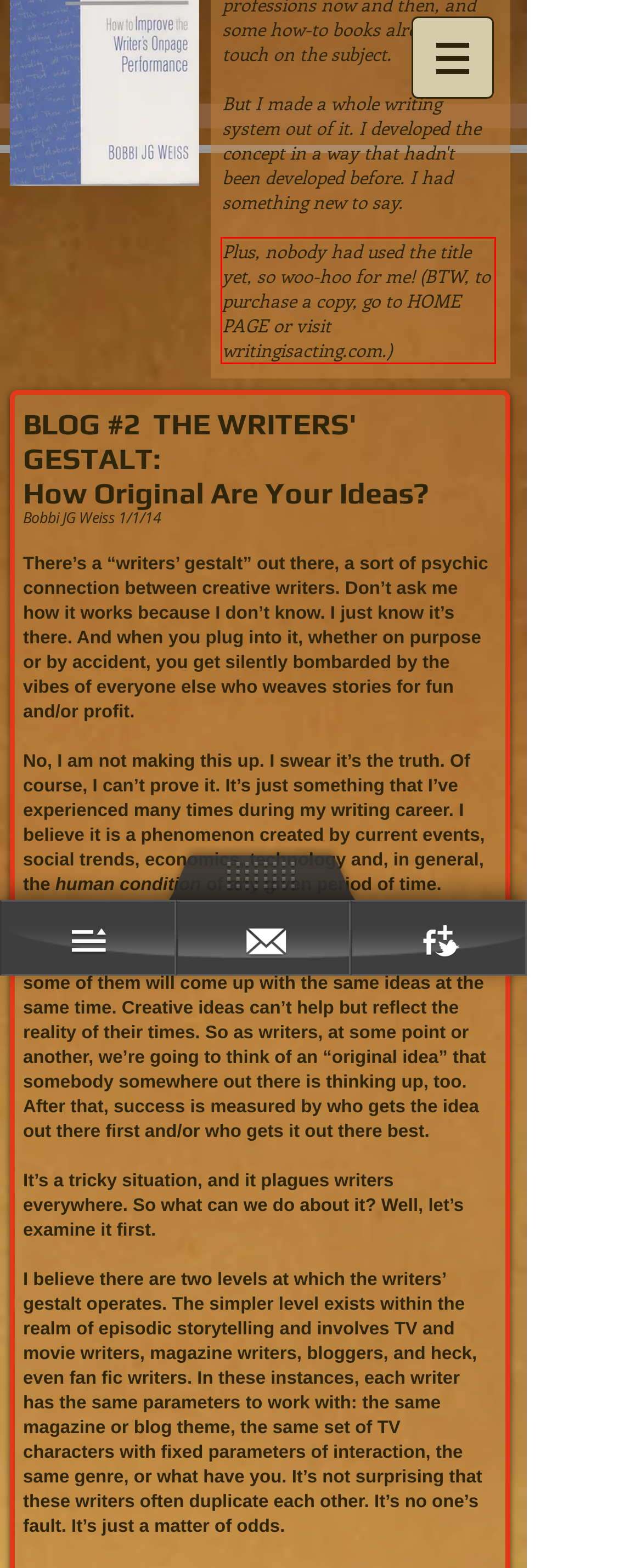Within the screenshot of the webpage, there is a red rectangle. Please recognize and generate the text content inside this red bounding box.

Plus, nobody had used the title yet, so woo-hoo for me! (BTW, to purchase a copy, go to HOME PAGE or visit writingisacting.com.)